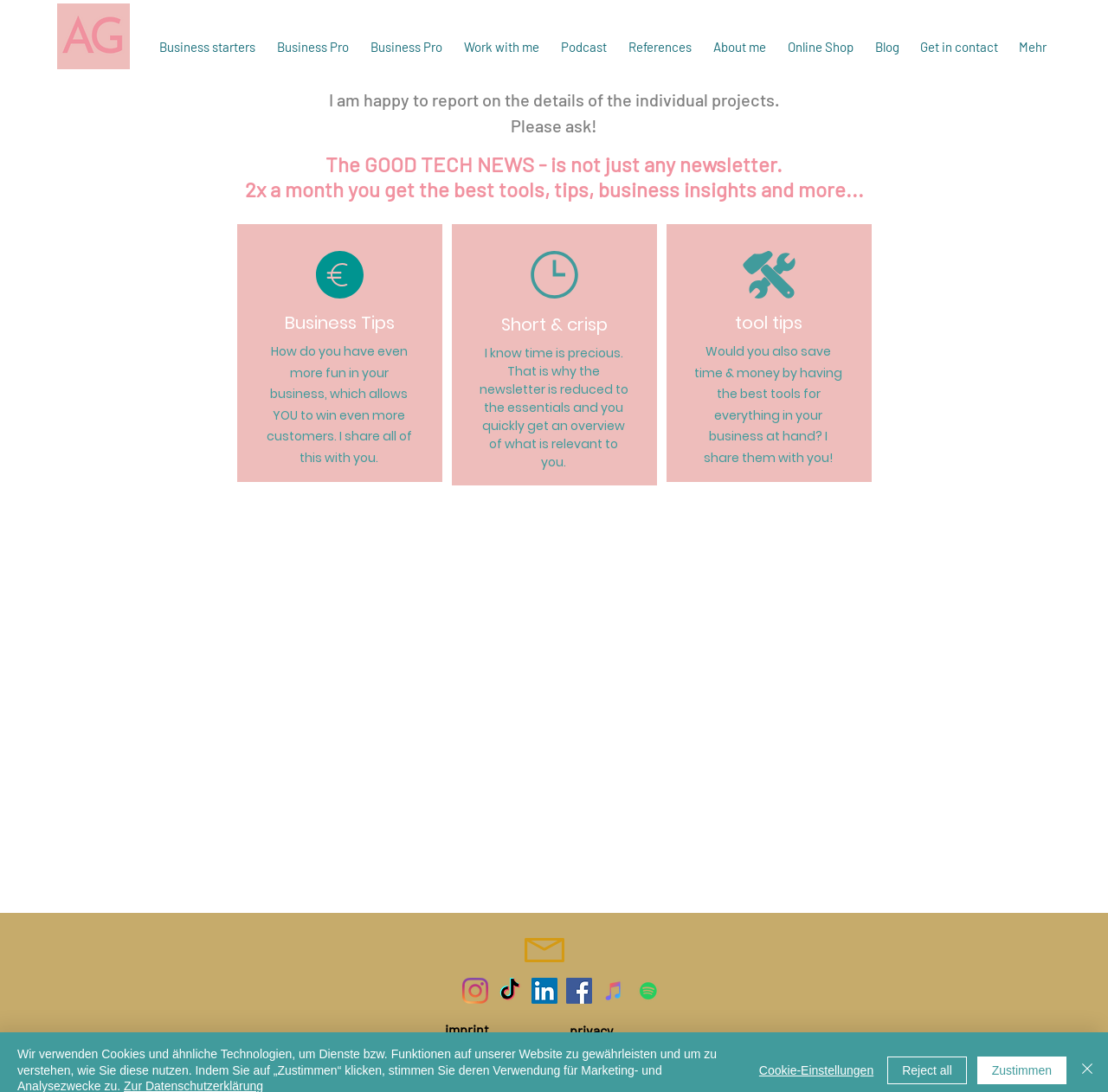Highlight the bounding box coordinates of the region I should click on to meet the following instruction: "Get in contact via email".

[0.473, 0.859, 0.509, 0.881]